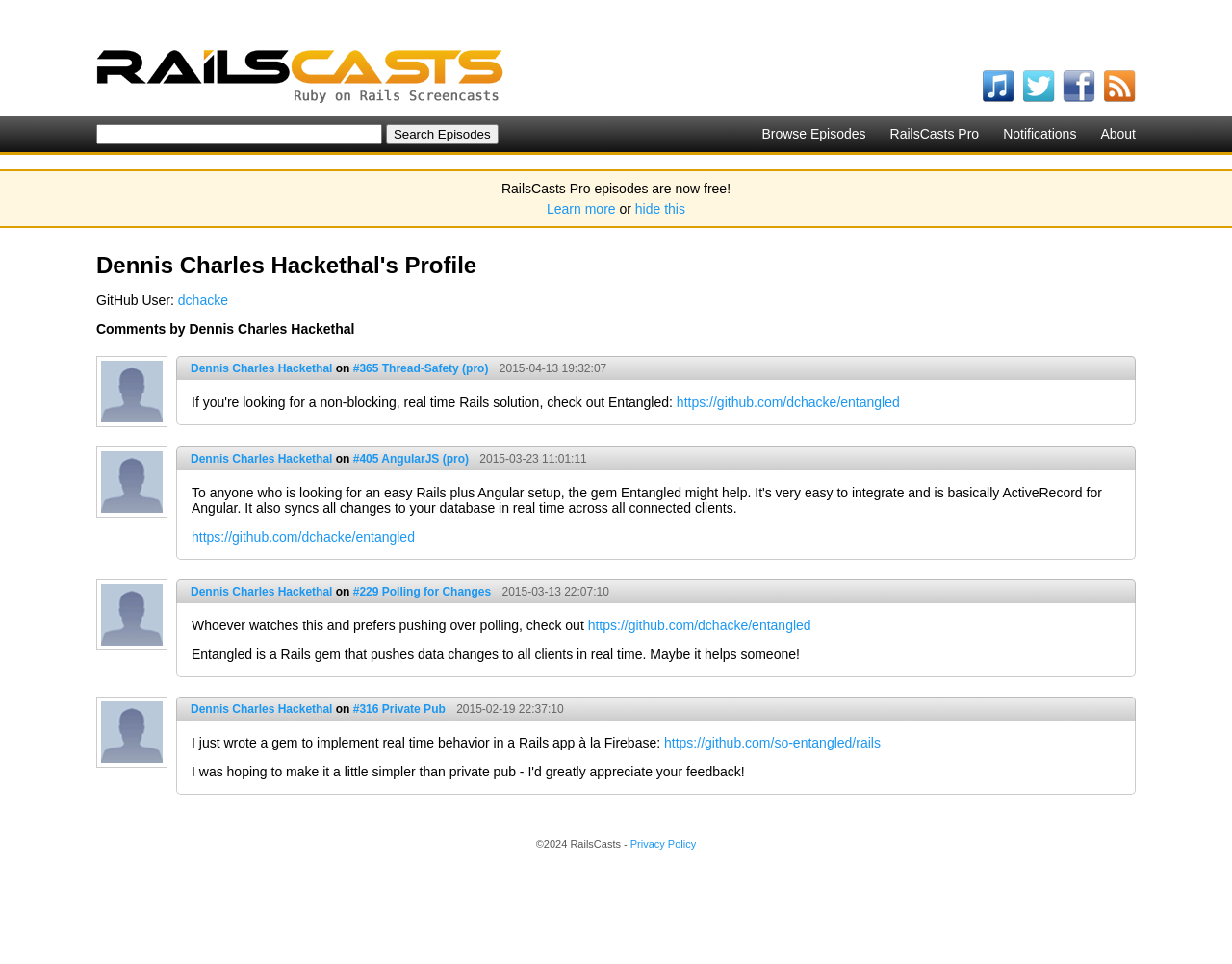What is the name of the profile owner?
Use the information from the image to give a detailed answer to the question.

I found the answer by looking at the heading element 'Dennis Charles Hackethal's Profile' at the top of the webpage, which indicates that the profile belongs to Dennis Charles Hackethal.